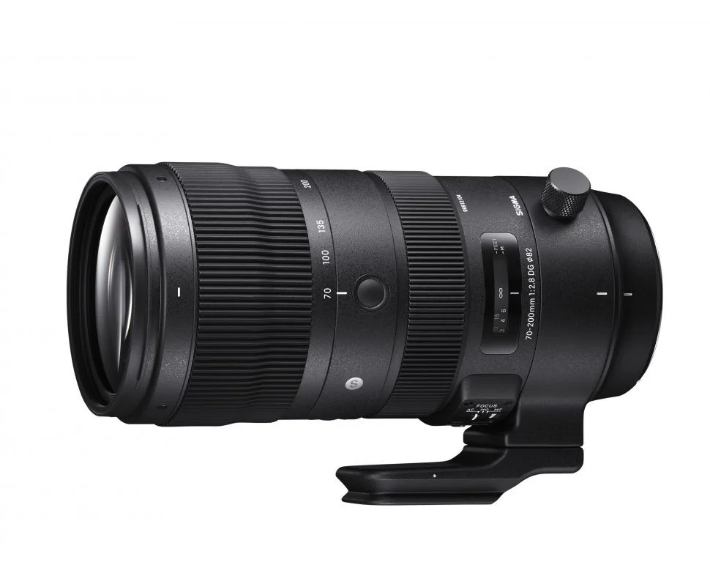What is the color of the lens body?
Based on the image, give a concise answer in the form of a single word or short phrase.

Black